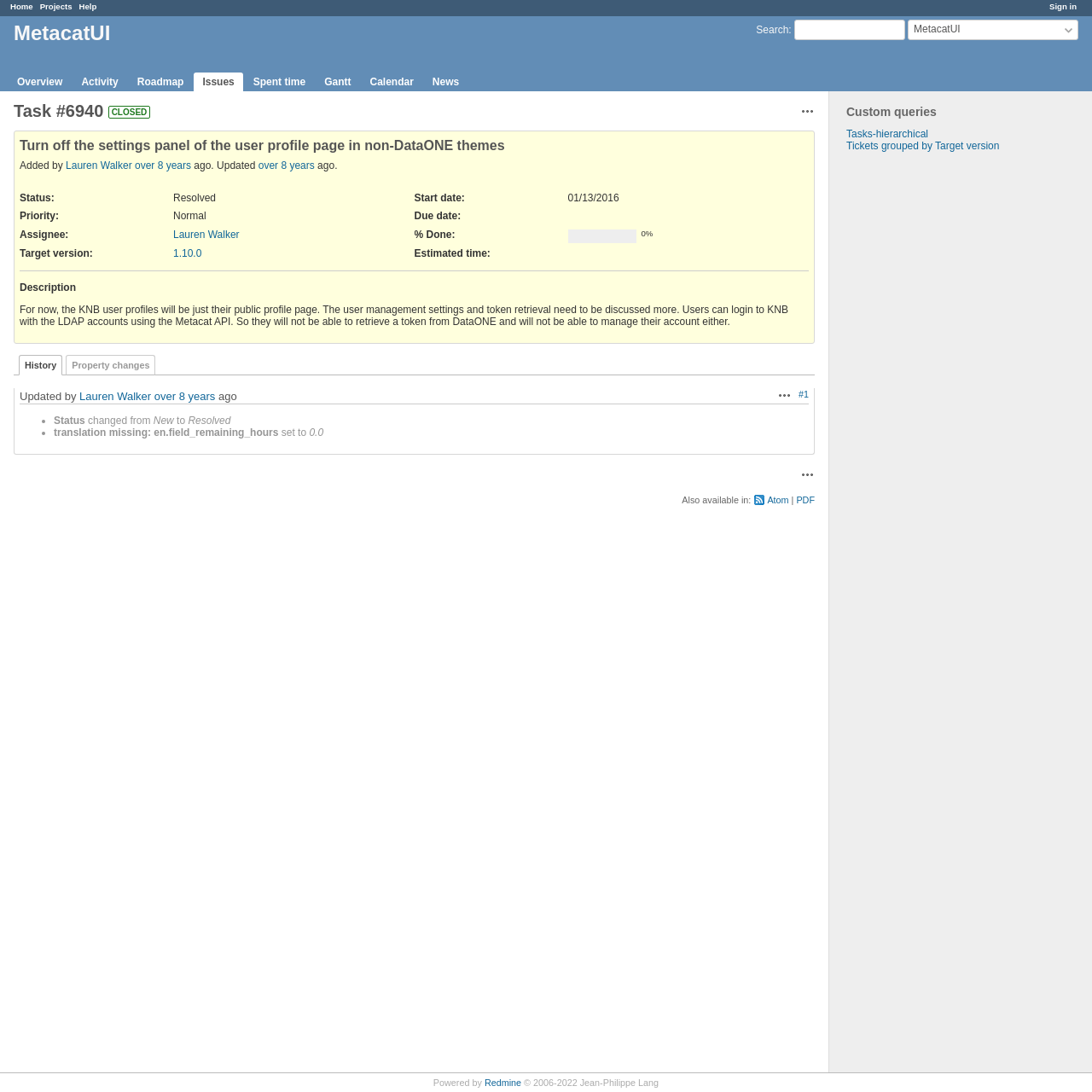Identify the bounding box of the HTML element described here: "Tickets grouped by Target version". Provide the coordinates as four float numbers between 0 and 1: [left, top, right, bottom].

[0.775, 0.128, 0.915, 0.139]